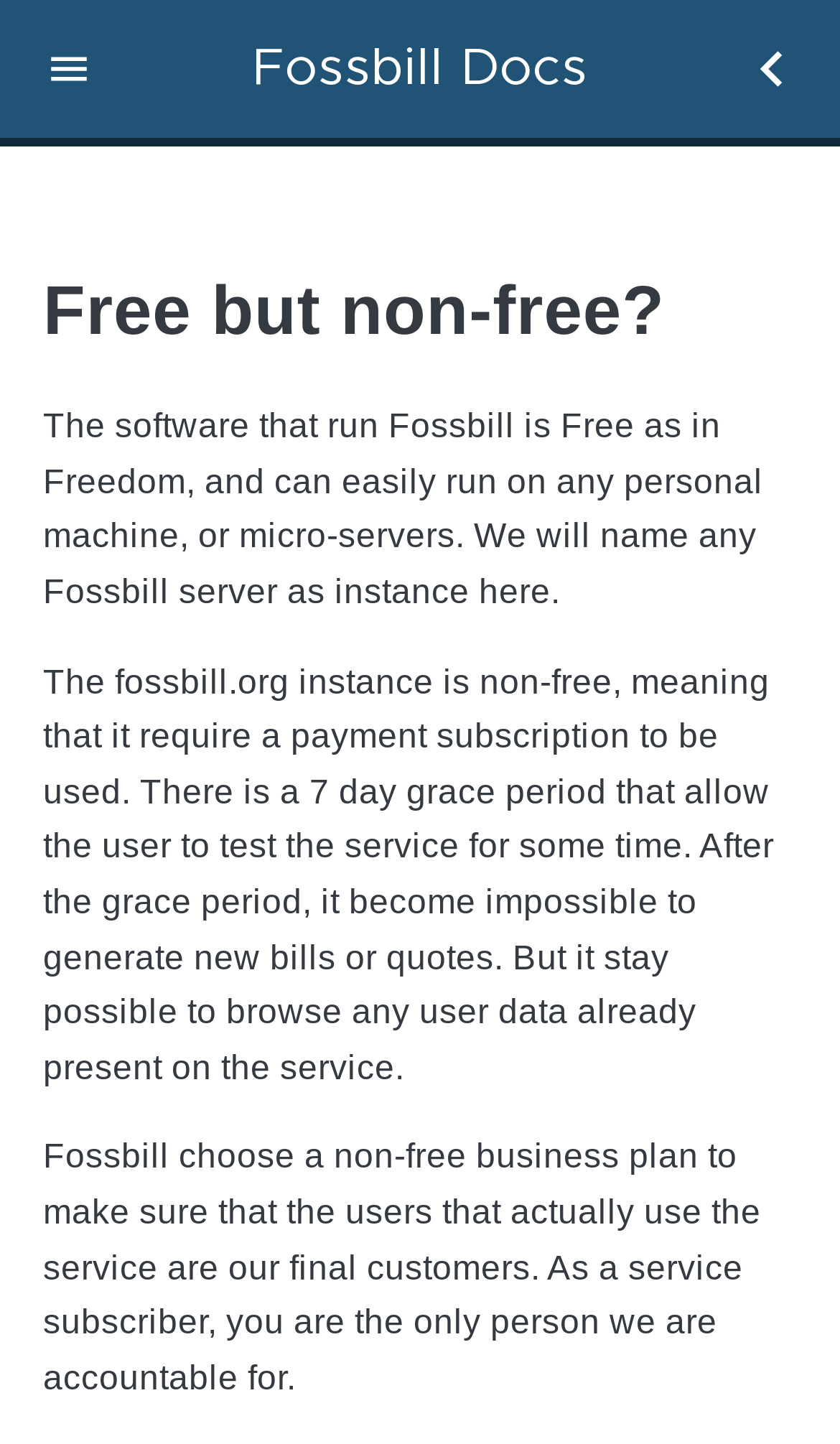Predict the bounding box coordinates of the UI element that matches this description: "Fossbill Docs". The coordinates should be in the format [left, top, right, bottom] with each value between 0 and 1.

[0.3, 0.03, 0.7, 0.066]